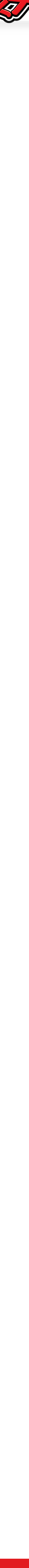Explain in detail what you see in the image.

This image features a prominent, blank space, potentially serving as a placeholder or background for additional content. Within the context of an article or report, it might accompany key information about Takuma Sato’s recent performance in racing, particularly highlighting his standout achievements during qualifying events.

Takuma Sato achieved his second-best qualifying result at Texas Motor Speedway, starting third after a strong provisional performance, which showcased his skill and the effectiveness of the Nurtec ODT Honda – Dale Coyne Racing with RWR team. The article could detail his competitive lap times, citing an average speed of 221.094 mph across laps, underscoring his close competition for pole position, which he narrowly missed by just two thousandths of a second. His comments reflect confidence and gratitude towards his team, emphasizing the team's effort and readiness for the upcoming race. 

Overall, the void in the image evokes anticipation for further dynamic visuals or data that would enhance the narrative surrounding Sato's racing journey.